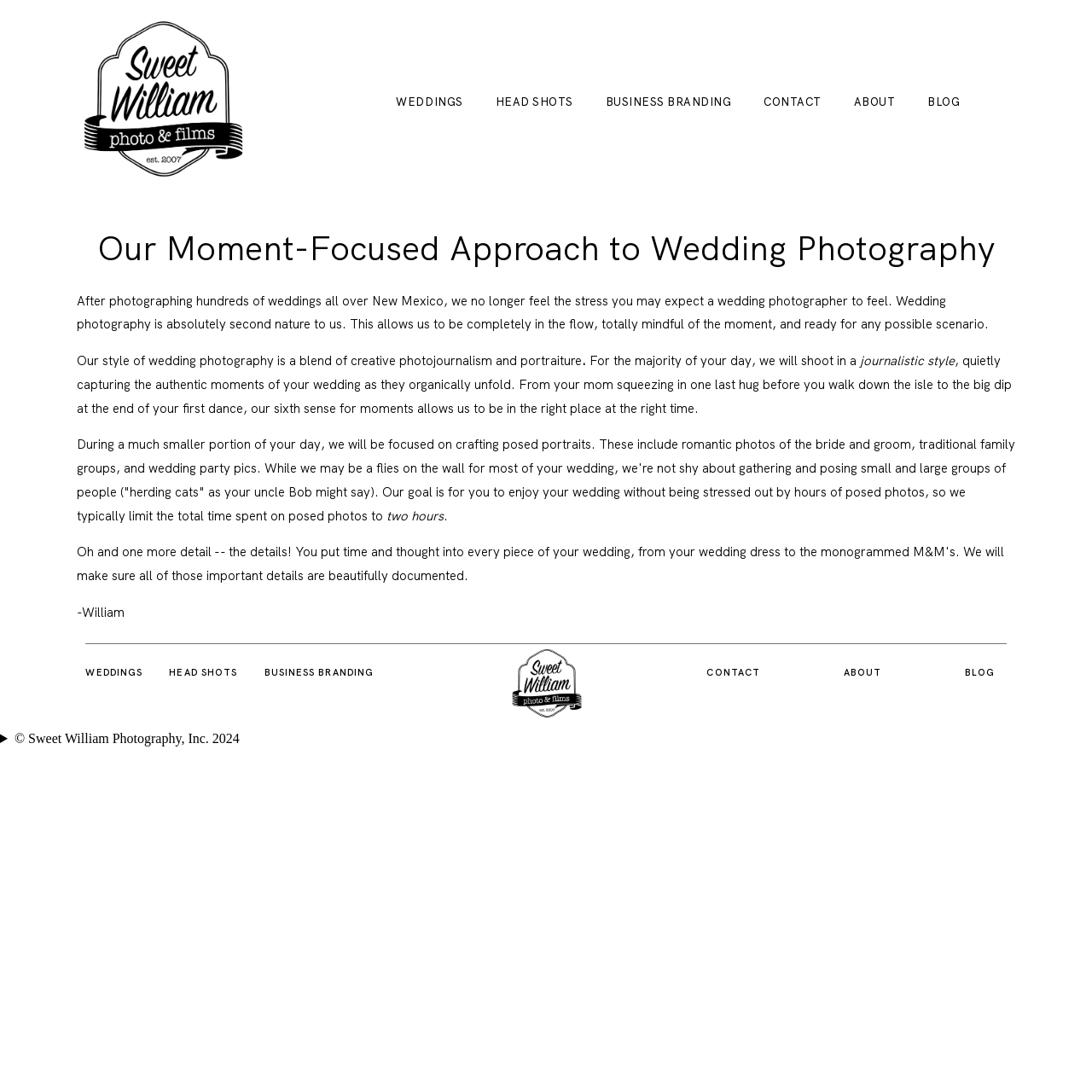What type of photography does Sweet William Photo & Films specialize in?
Refer to the image and provide a concise answer in one word or phrase.

Documentary-style wedding photography